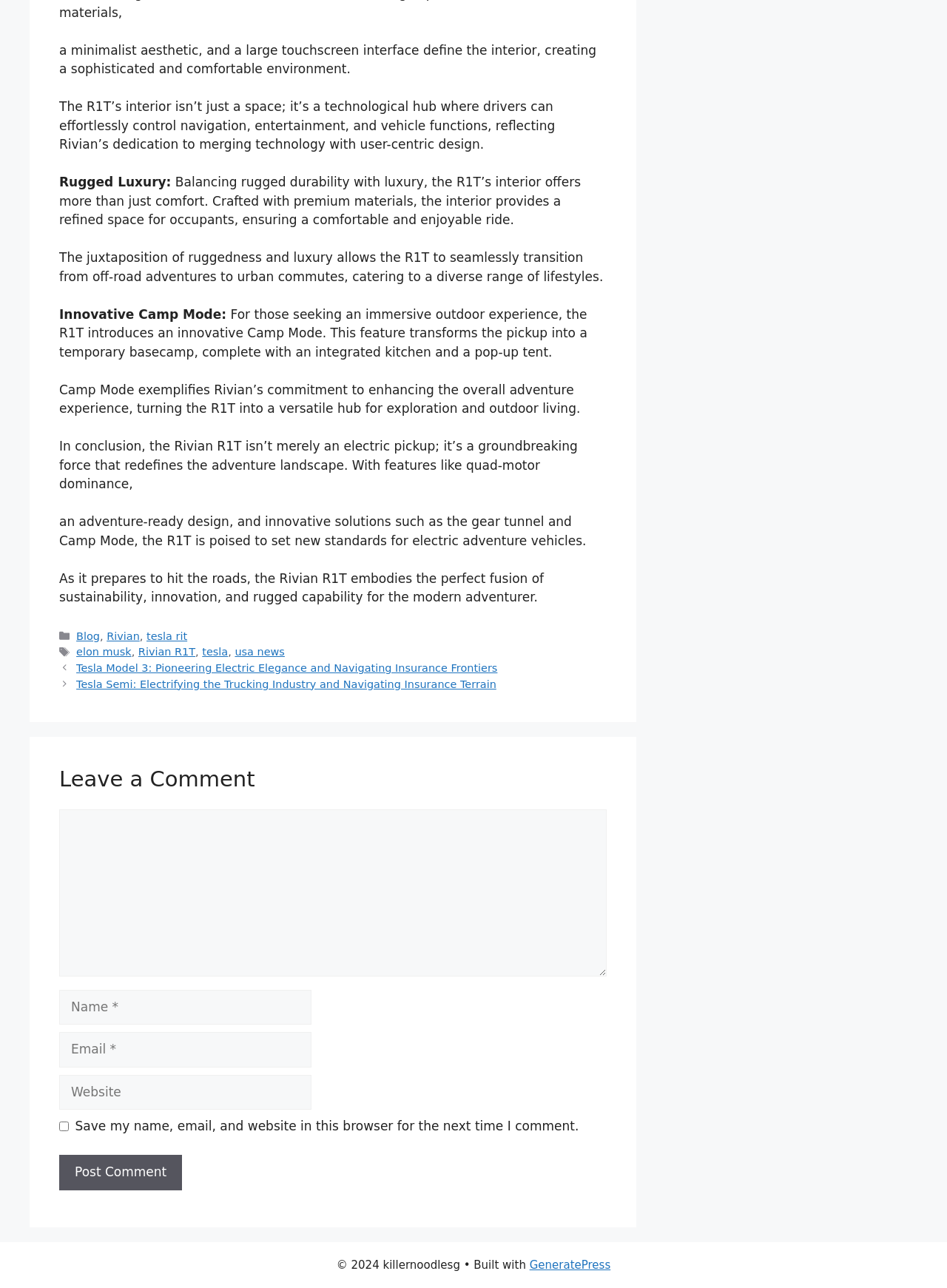Could you find the bounding box coordinates of the clickable area to complete this instruction: "Enter a comment"?

[0.062, 0.628, 0.641, 0.758]